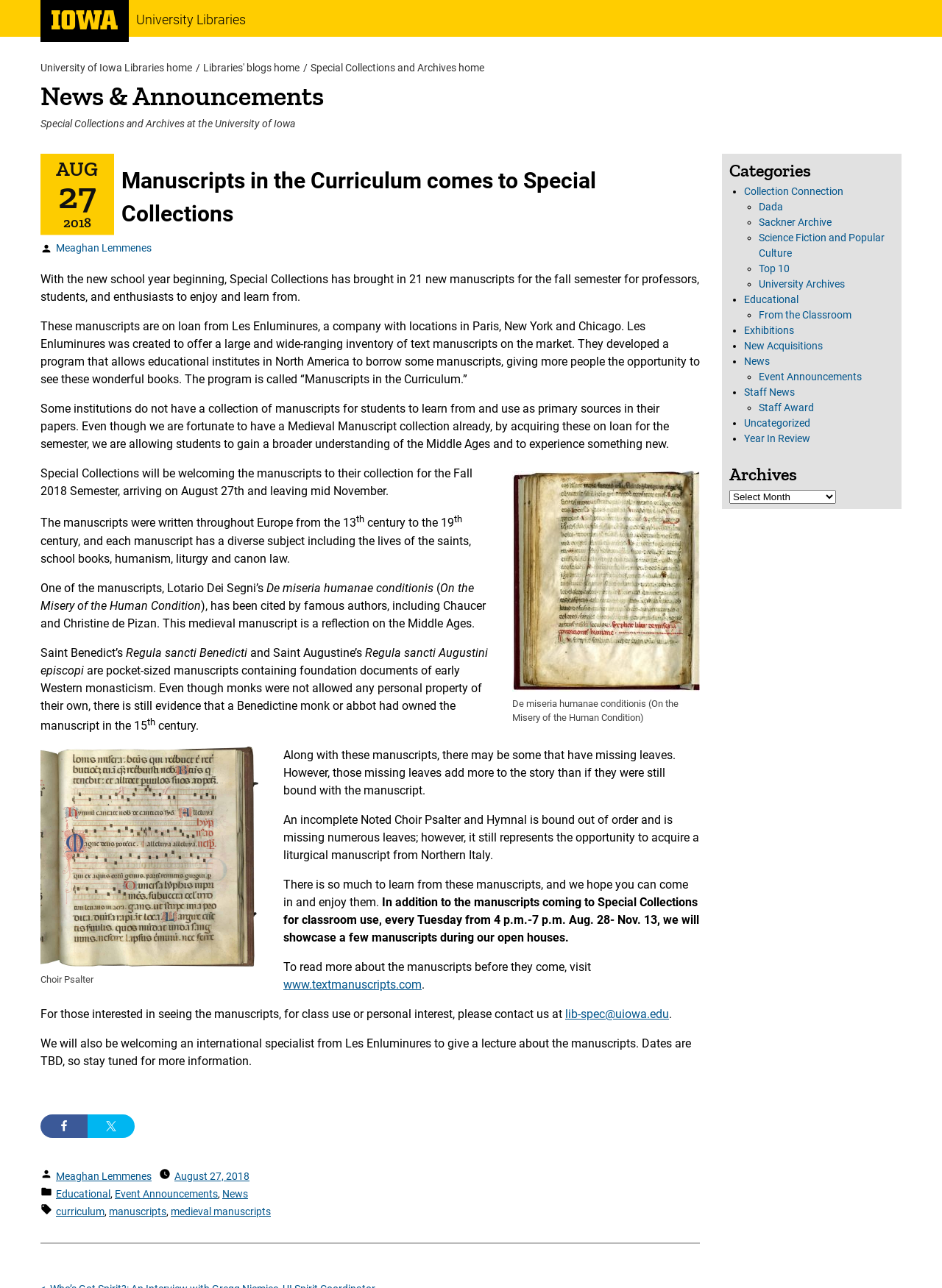Answer the question below with a single word or a brief phrase: 
What is the name of the university mentioned in the webpage?

University of Iowa